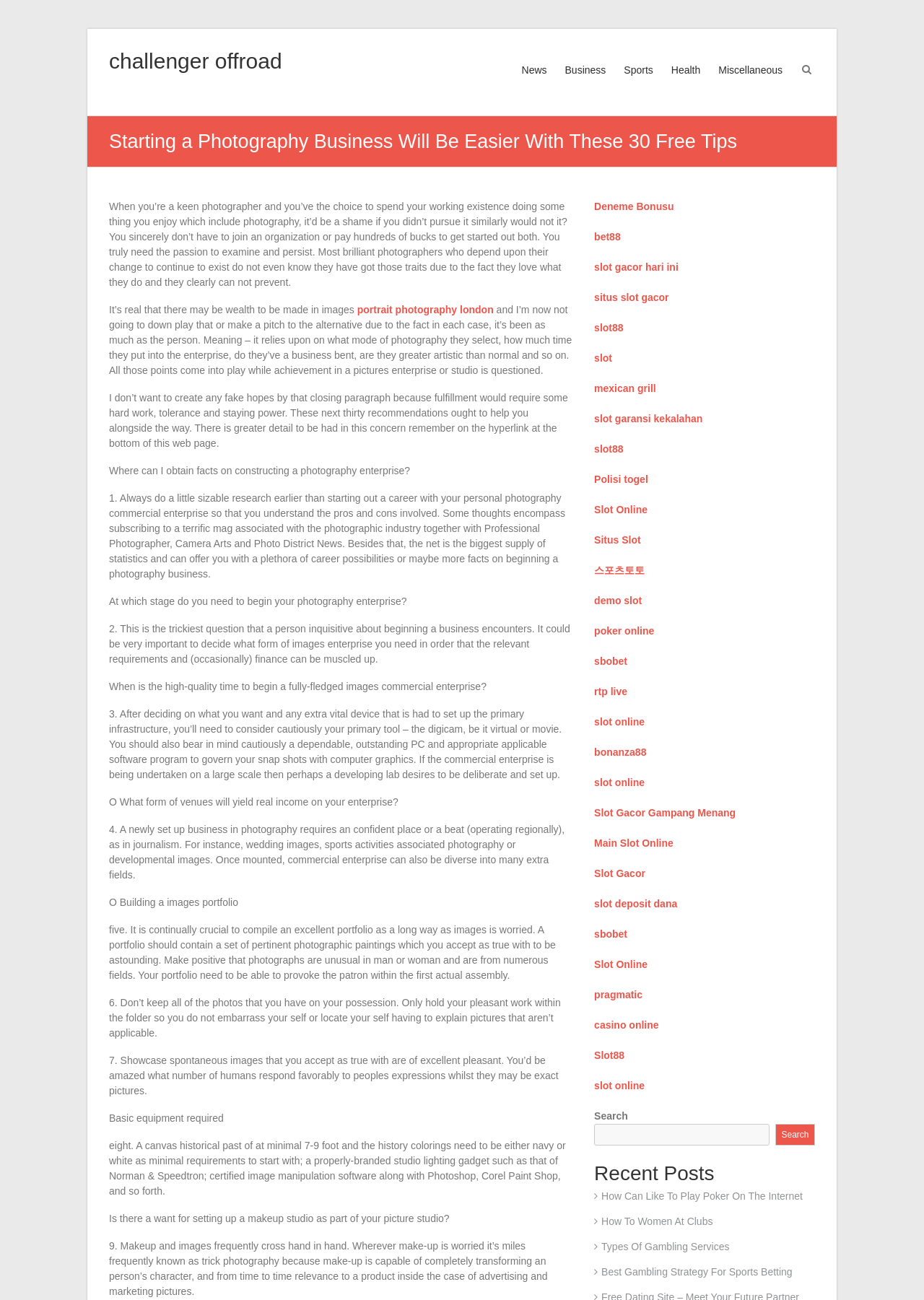Please provide the main heading of the webpage content.

Starting a Photography Business Will Be Easier With These 30 Free Tips